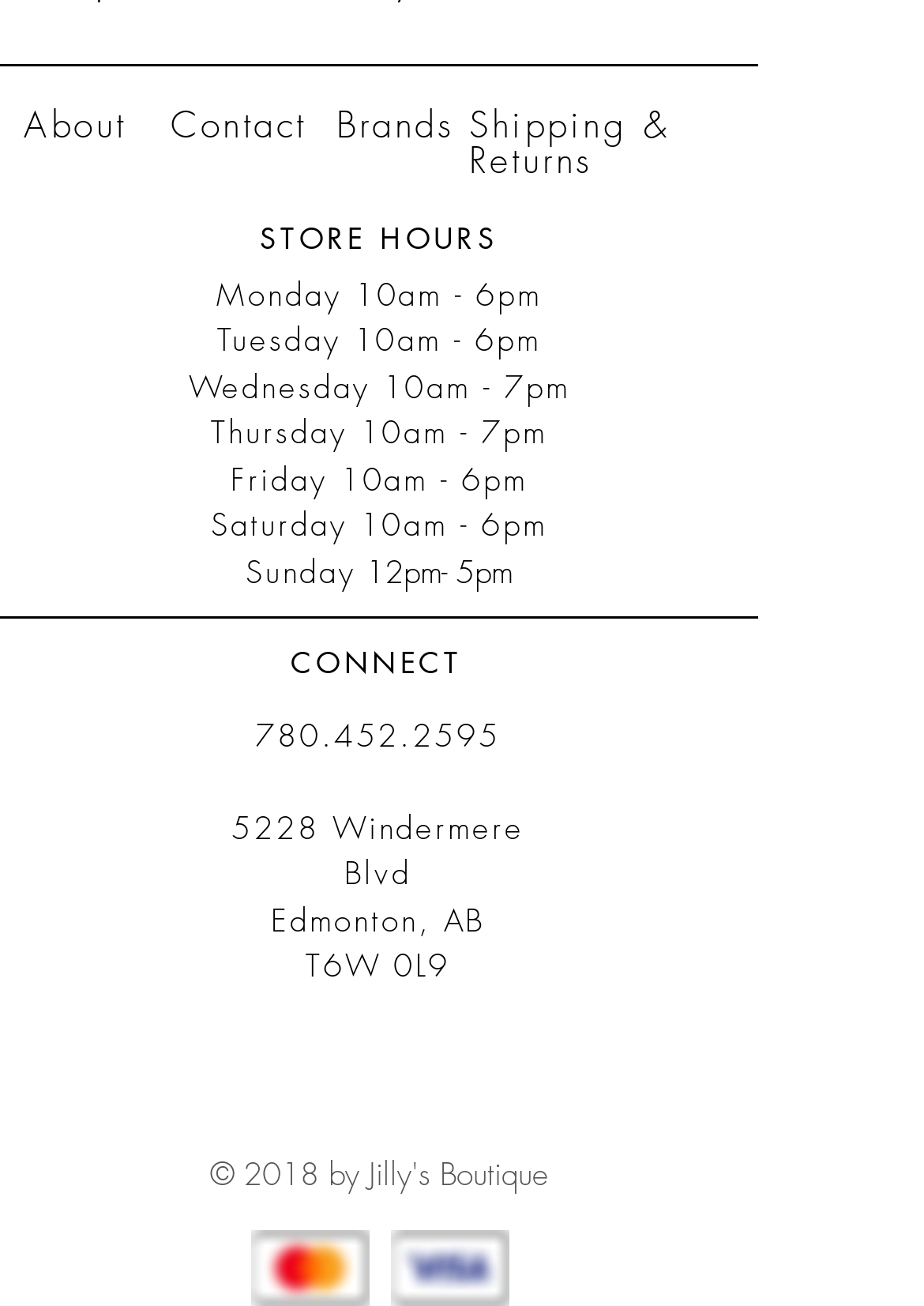How many social media links are there?
Refer to the image and provide a concise answer in one word or phrase.

2